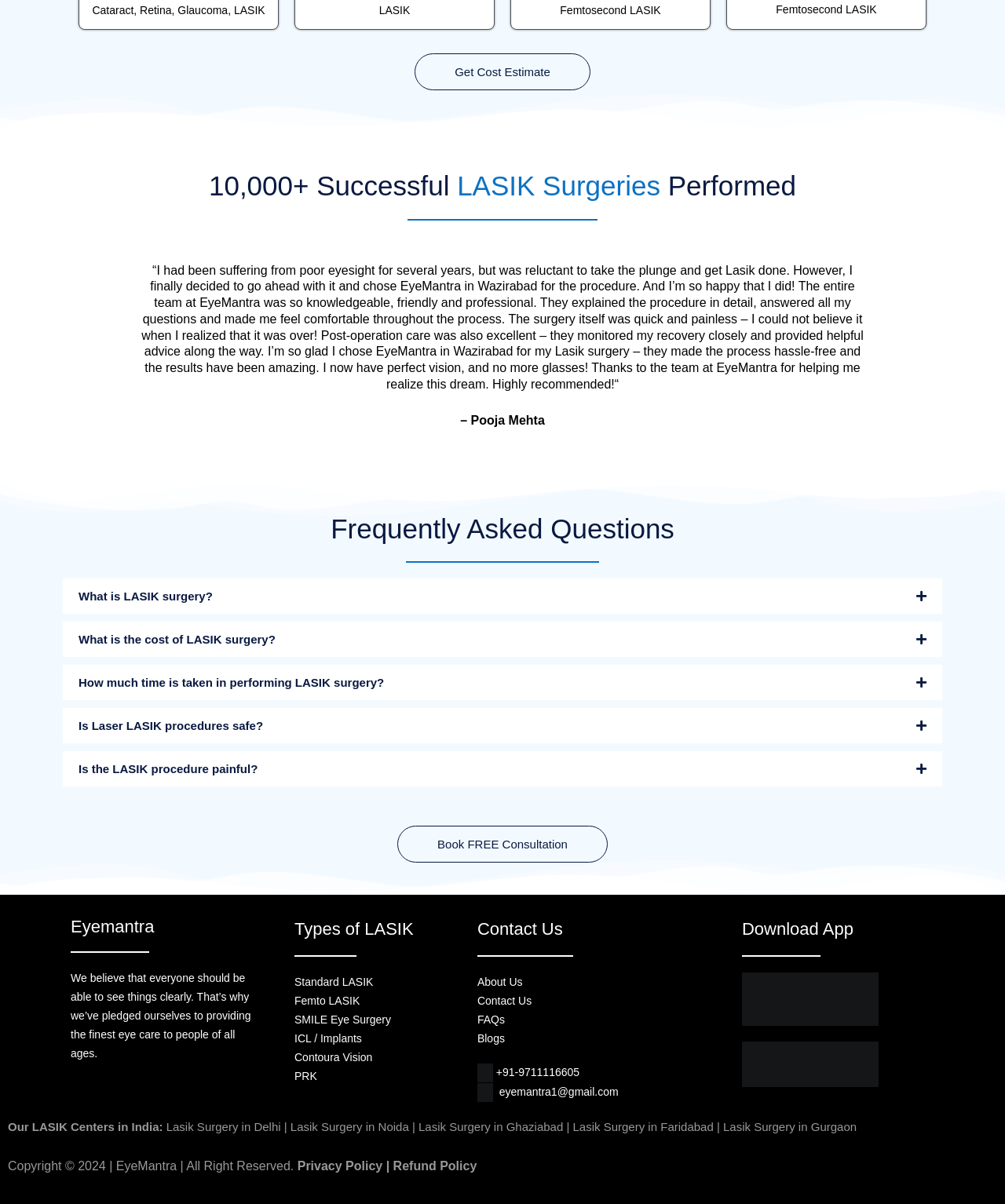Determine the bounding box coordinates of the clickable region to follow the instruction: "Book a free consultation".

[0.395, 0.686, 0.605, 0.716]